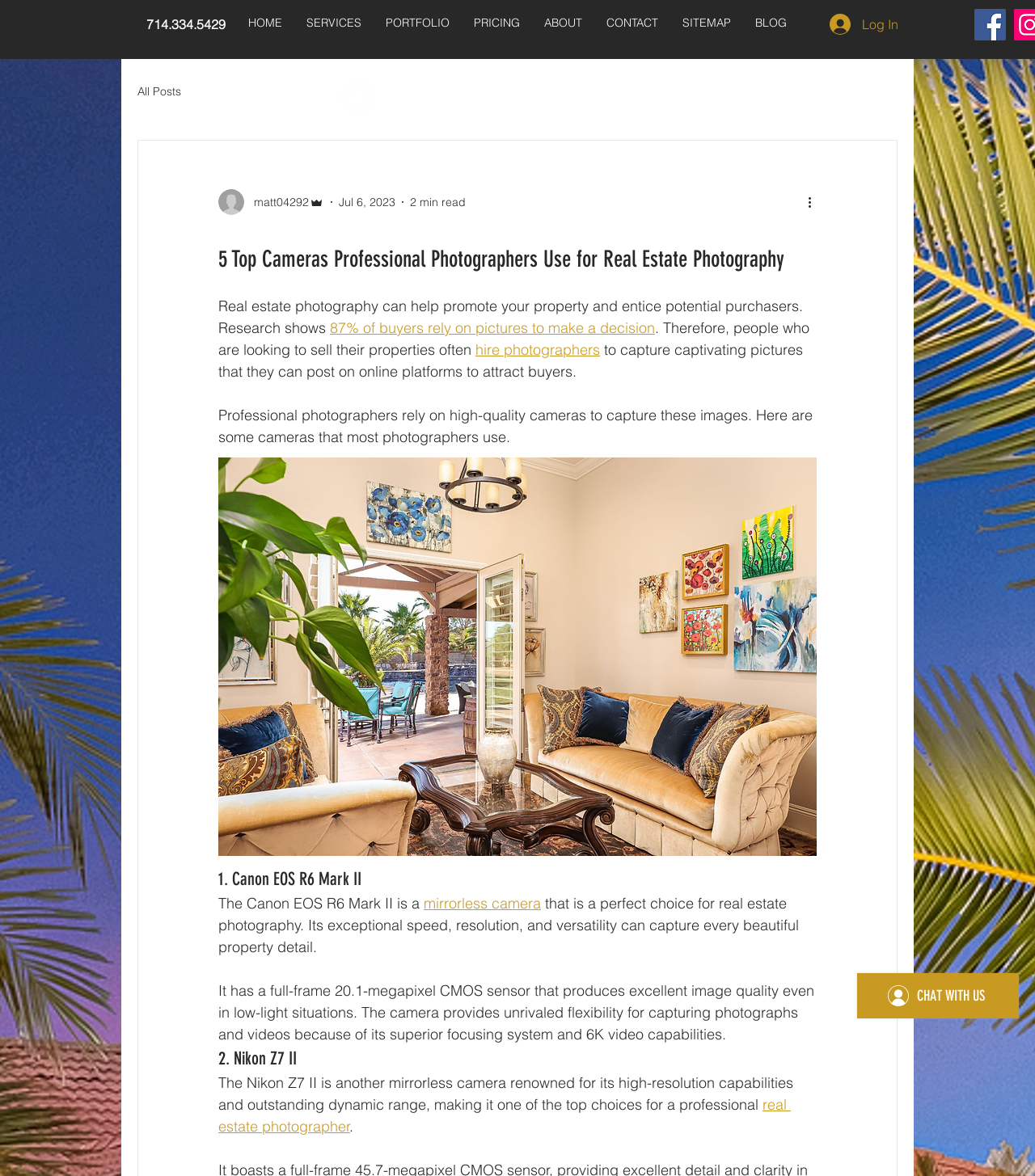Please give a one-word or short phrase response to the following question: 
How many megapixels does the Canon EOS R6 Mark II camera have?

20.1